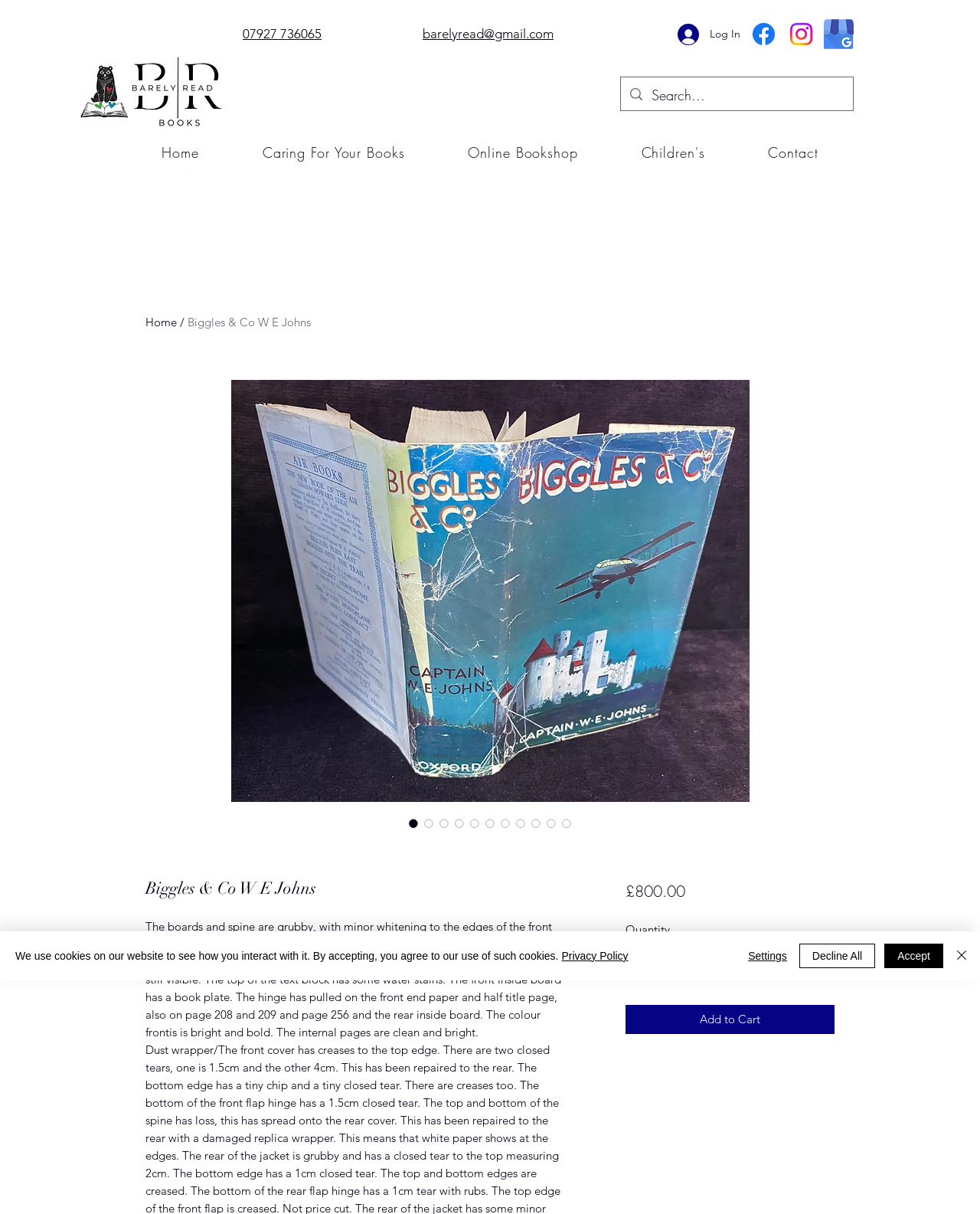Give a full account of the webpage's elements and their arrangement.

This webpage is an online bookshop, specifically showcasing a product page for "Biggles & Co W E Johns" by W E Johns. At the top left corner, there is a logo image of "Barely Read Books" and a phone number and email address are displayed next to it. A "Log In" button is situated to the right of these contact details. Below the login button, there is a social bar with links to Facebook, Instagram, and Google.

The main navigation menu is located below the social bar, with links to "Home", "Caring For Your Books", "Online Bookshop", "Children's", and "Contact". A search bar is positioned to the right of the navigation menu, allowing users to search for specific books.

The product page itself is divided into two main sections. On the left, there is a large image of the book, and on the right, there is a detailed description of the book's condition, including its grubby boards and spine, minor whitening, and water stains. The price of the book, £800.00, is displayed prominently, along with a "Quantity" selector and an "Add to Cart" button.

At the very top of the page, there is a notification alert about the website's use of cookies, with links to the privacy policy and buttons to accept, decline, or adjust settings.